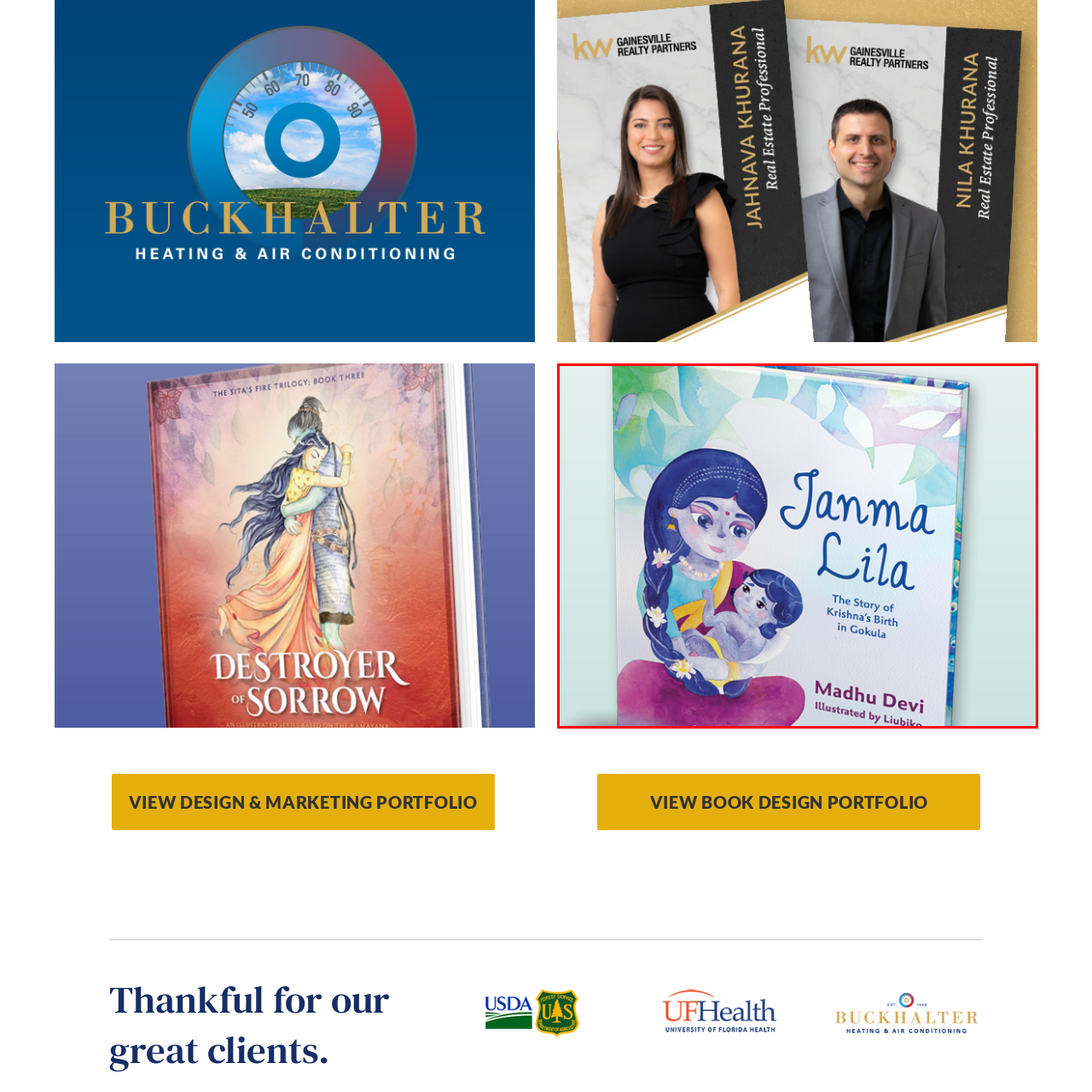Offer a detailed account of what is shown inside the red bounding box.

This image showcases the cover of "Janma Lila," a beautifully illustrated children's book detailing the story of Krishna's birth in Gokula. The cover features a vibrant watercolor depiction of a nurturing mother figure holding a young child, symbolizing love and care. The title "Janma Lila" is prominently displayed in an artistic font, accented by a gentle color palette of greens and purples, which evokes a sense of warmth and serenity. Below the title, the author's name, Madhu Devi, is included, along with the illustrator's credit, Liubiko. The background elements suggest a dreamy, serene atmosphere, reinforcing the enchanting theme of the book.